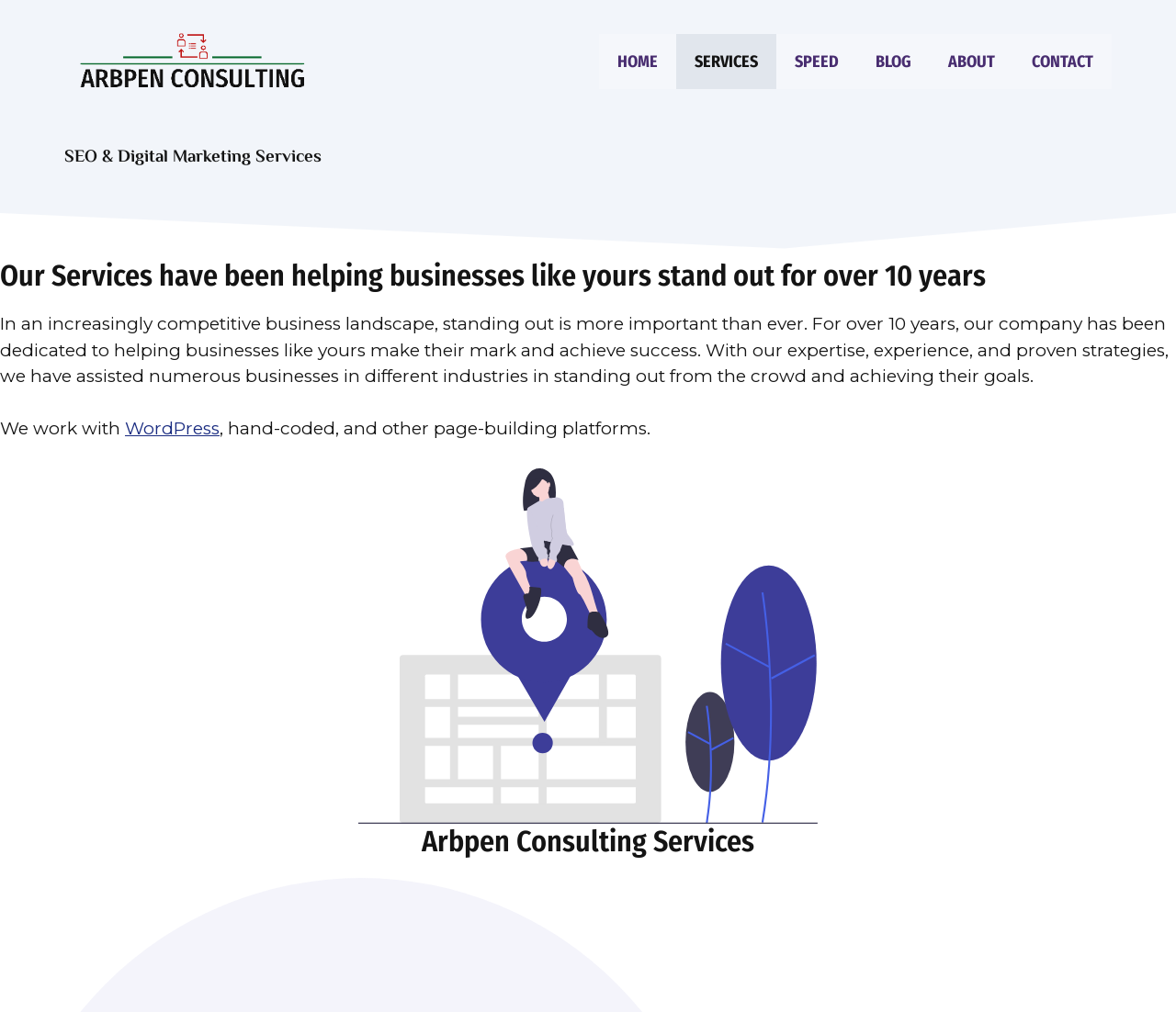What is the text of the webpage's headline?

SEO & Digital Marketing Services